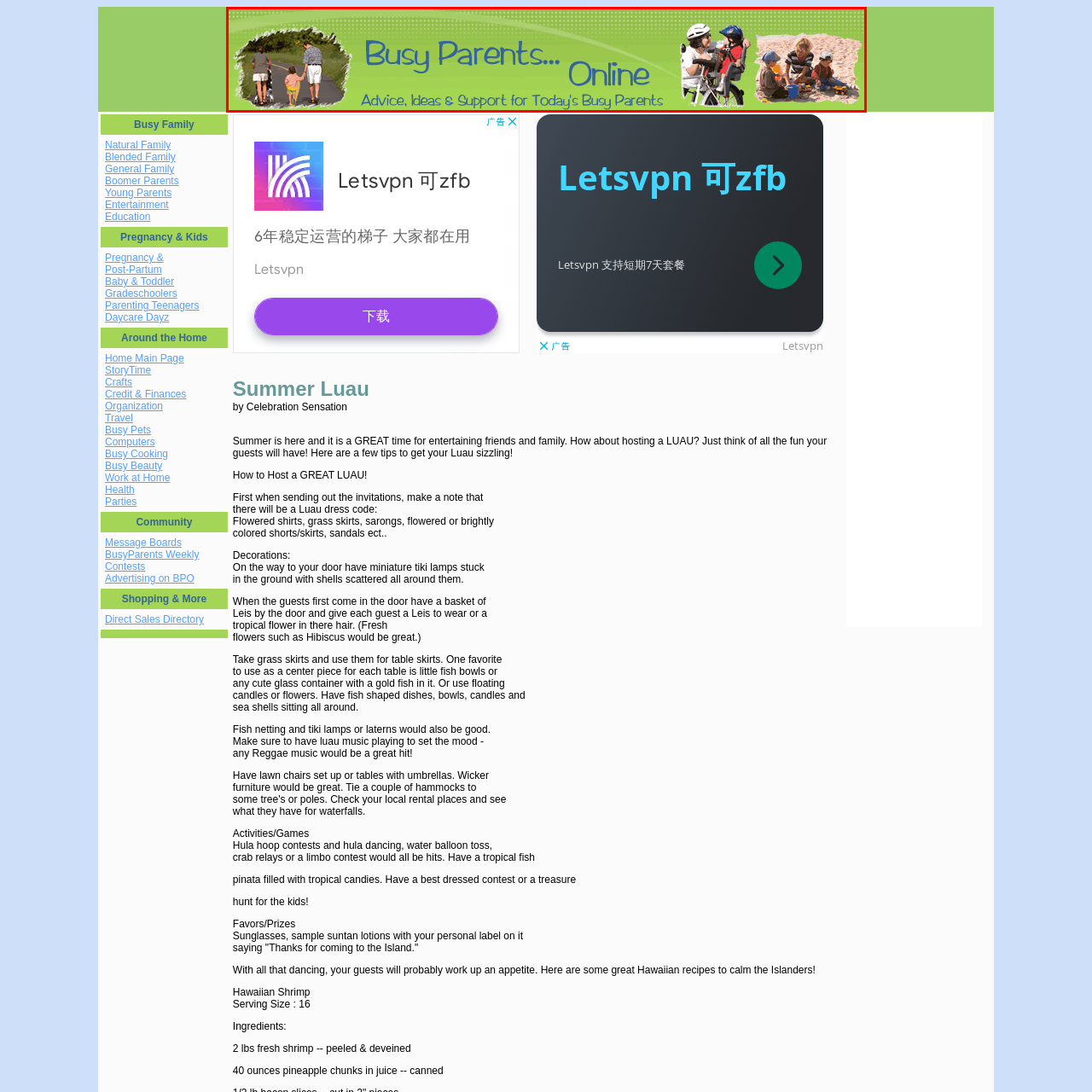Examine the area surrounded by the red box and describe it in detail.

The image features the header of the "Busy Parents Online" website, showcasing a vibrant and inviting design aimed at supporting modern families. The background is a lively green with playful polka dots, enhancing the cheerful feel of the site. The prominent text reads “Busy Parents… Online” in a friendly blue font, signaling an approachable and resource-rich environment for parents seeking advice and support. Below the header, the tagline “Advice, Ideas & Support for Today's Busy Parents” illustrates the website's mission to provide practical tips and community resources. On either side of the text, images depict families engaged in various activities, emphasizing the theme of togetherness and active parenting. Overall, the design reflects a warm and inclusive atmosphere tailored for busy families looking to navigate the challenges of parenting with ease.